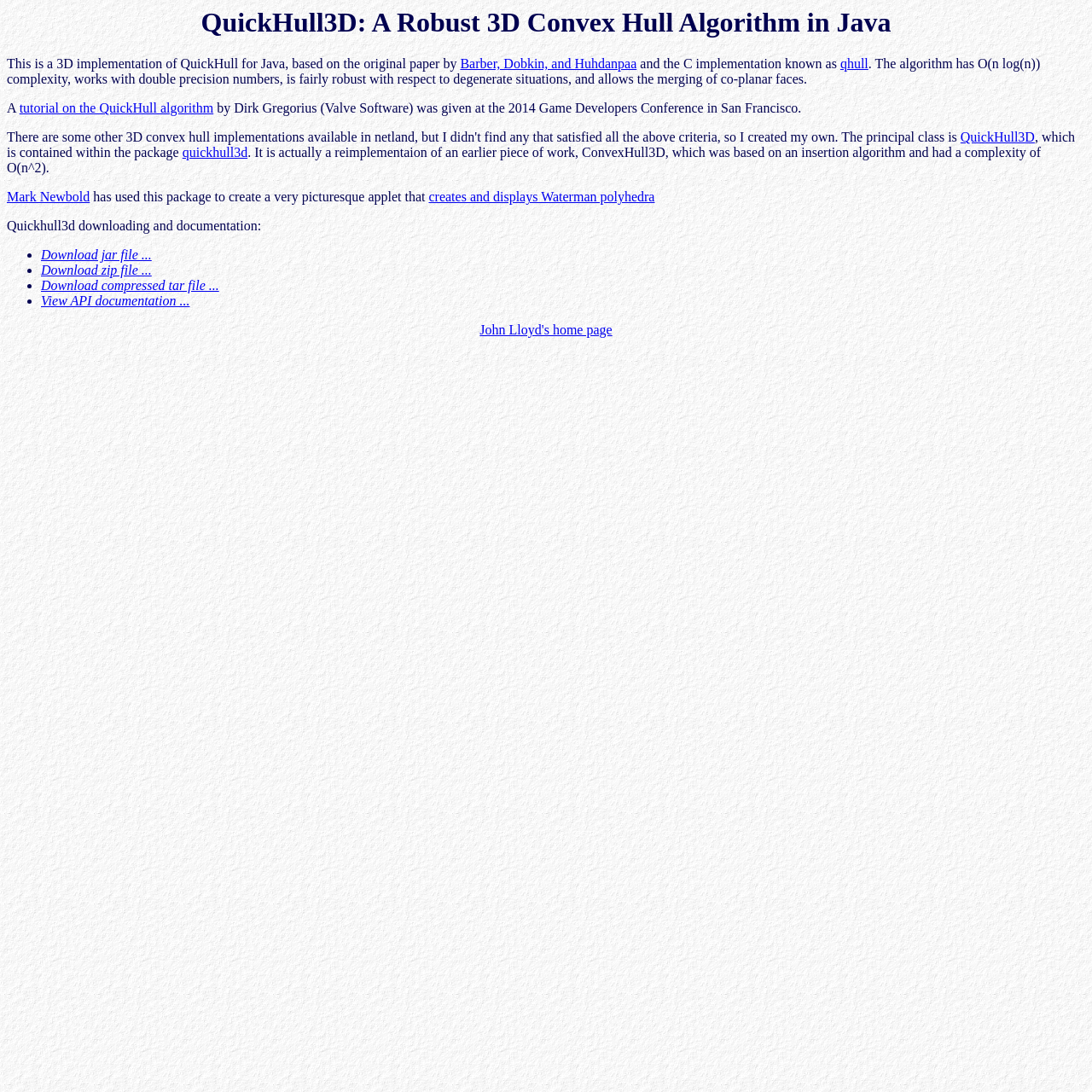Indicate the bounding box coordinates of the clickable region to achieve the following instruction: "View API documentation."

[0.038, 0.269, 0.174, 0.282]